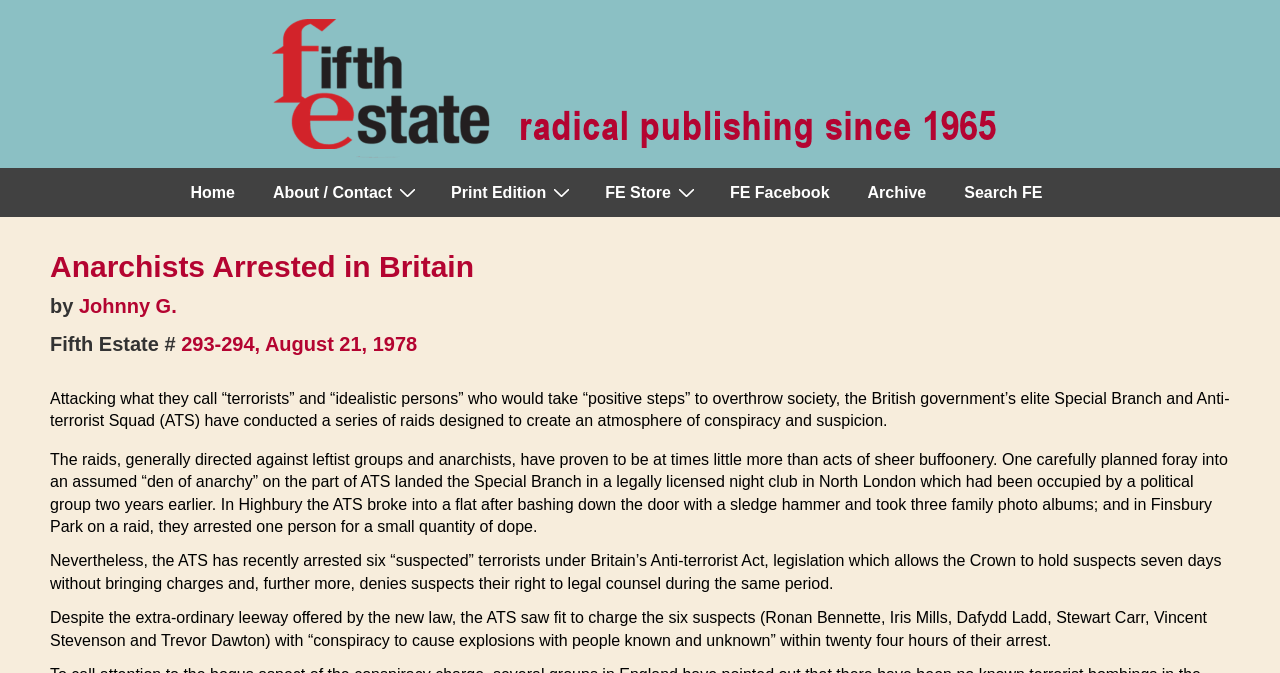Select the bounding box coordinates of the element I need to click to carry out the following instruction: "Search in Fifth Estate".

[0.739, 0.251, 0.829, 0.322]